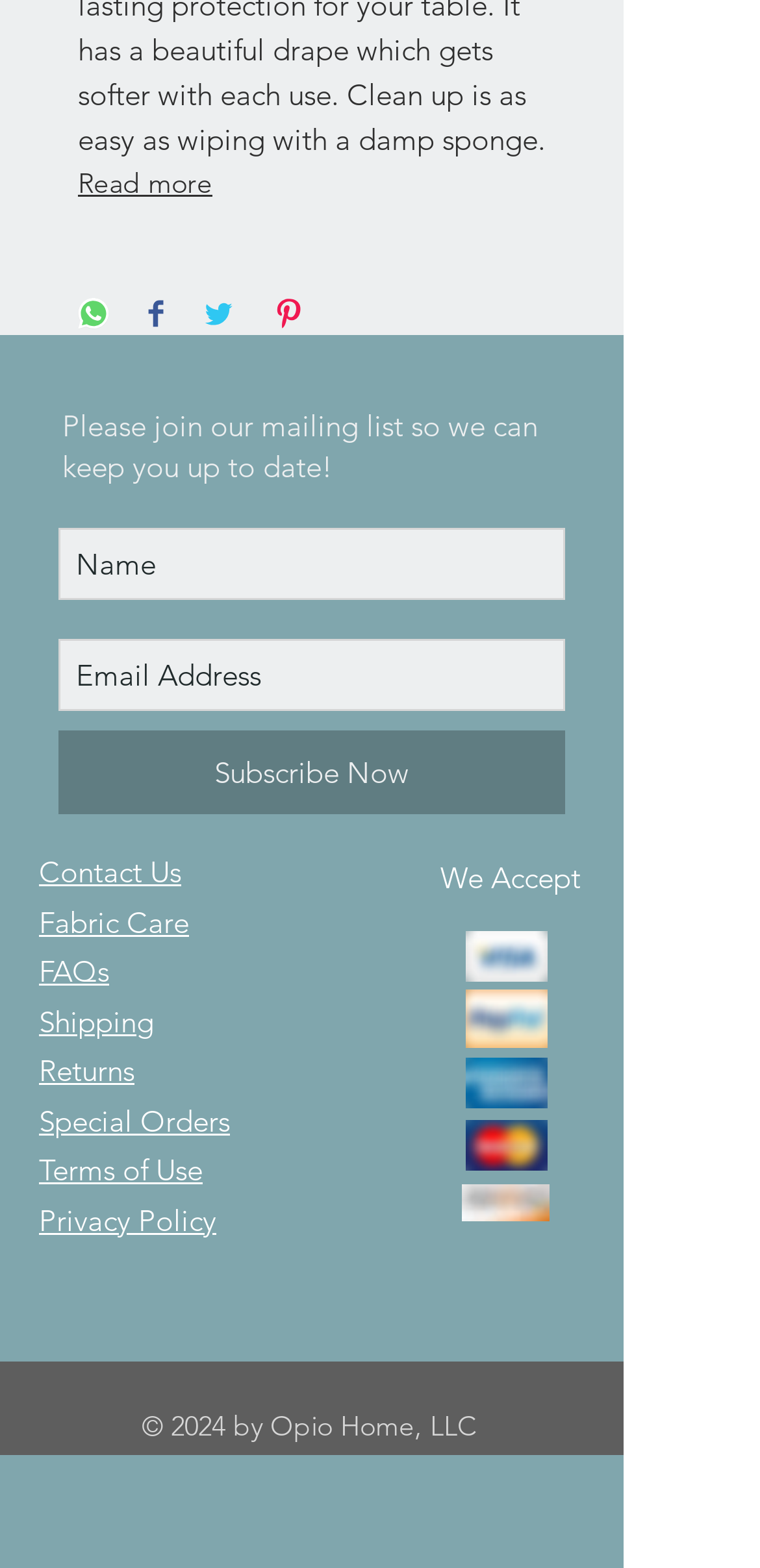Given the content of the image, can you provide a detailed answer to the question?
How many payment methods are accepted by the website?

The images in the lower right corner of the webpage display the logos of five different payment methods: Visa, PayPal, American Express, Mastercard, and Discover. This suggests that the website accepts all five of these payment methods for online transactions.